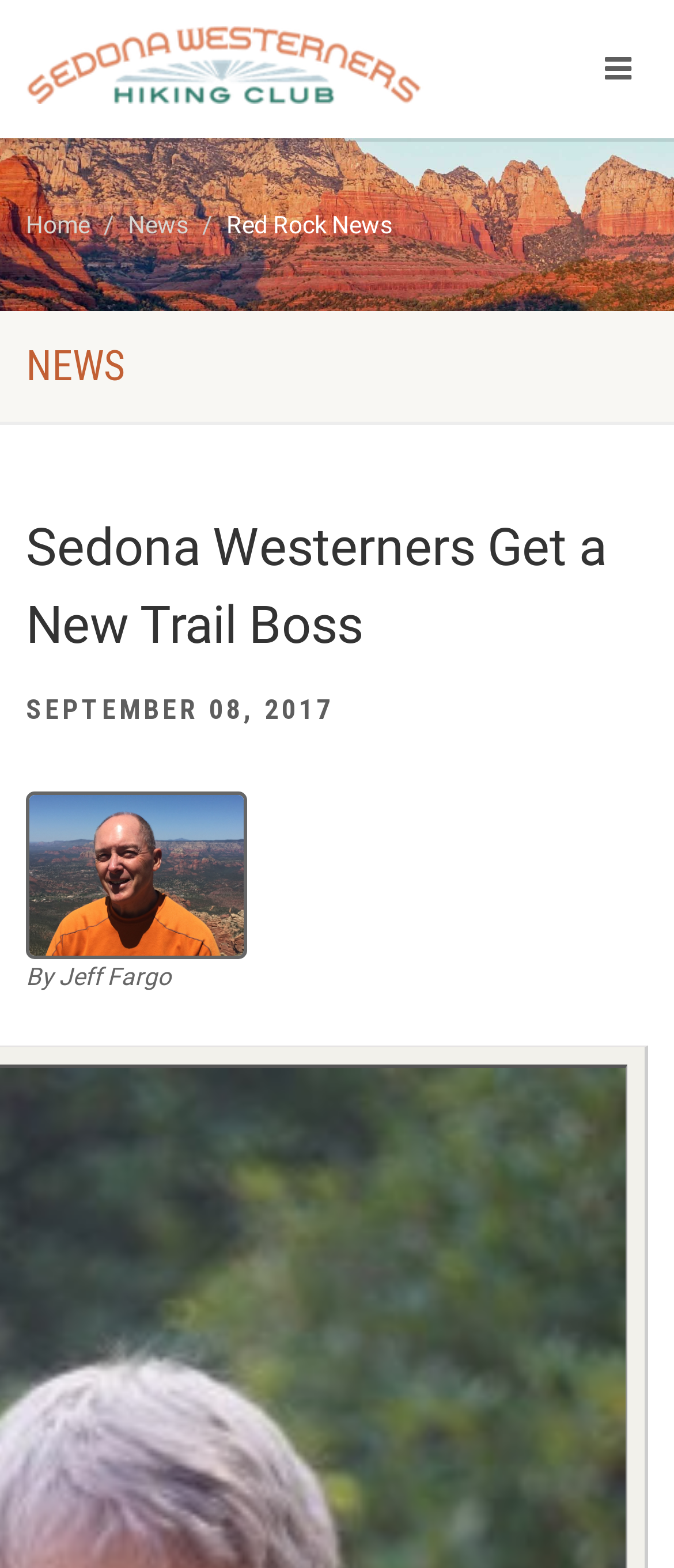Write an exhaustive caption that covers the webpage's main aspects.

The webpage is titled "Sedona Westerners - Red Rock News" and features a logo at the top left corner, which is an image linked to the homepage. To the right of the logo, there are three navigation links: "Home", "News", and an icon represented by a Unicode character. 

Below the navigation links, there is a heading that reads "NEWS" in a prominent font. Underneath the "NEWS" heading, there is a subheading that announces "Sedona Westerners Get a New Trail Boss" followed by a date "SEPTEMBER 08, 2017". 

To the right of the date, there is an image that takes up a significant portion of the page. Below the image, there is a byline that reads "By Jeff Fargo". The overall content of the page appears to be a news article or a blog post.